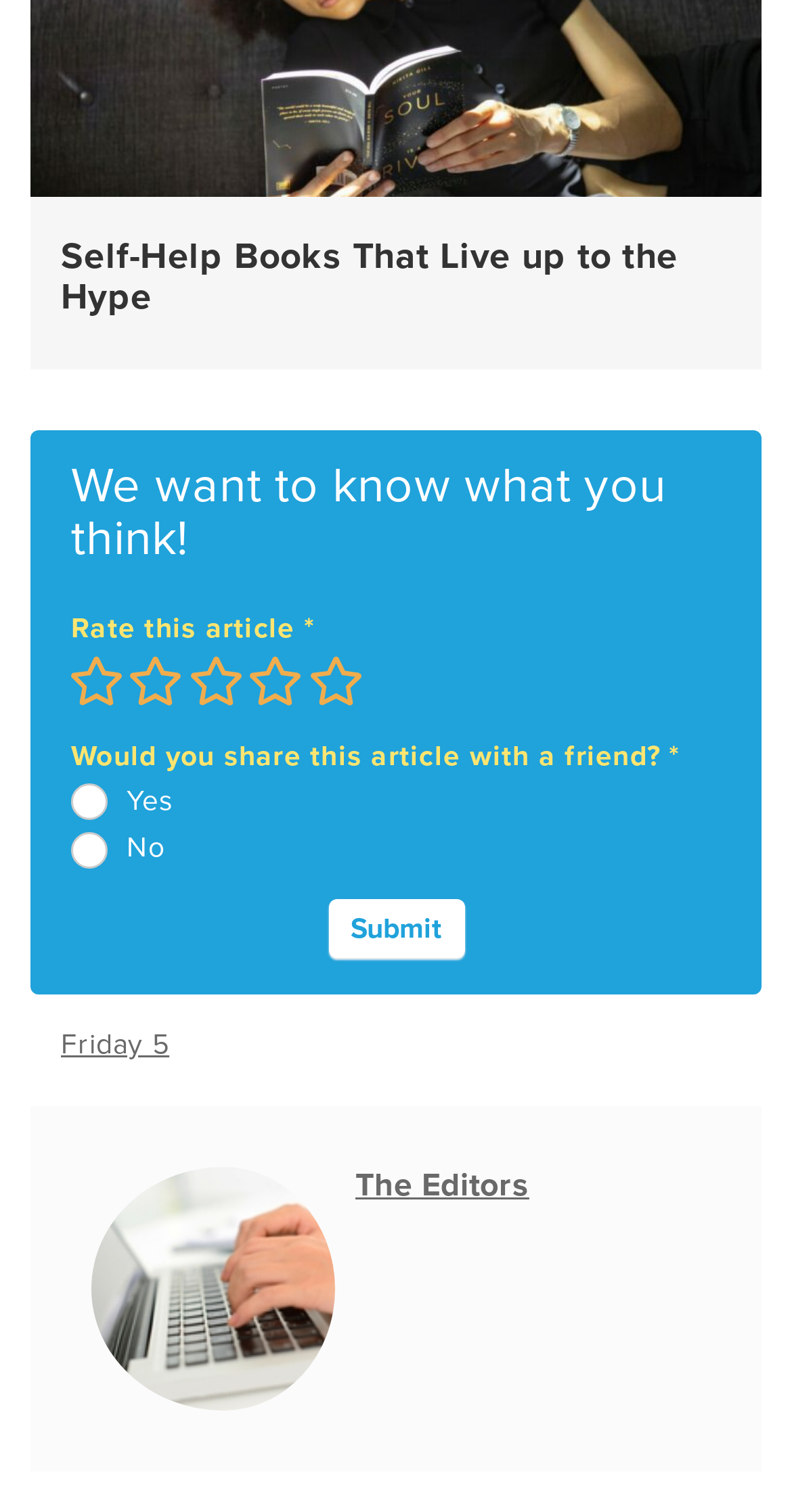What is the purpose of the textbox in the survey?
Observe the image and answer the question with a one-word or short phrase response.

To verify humanity